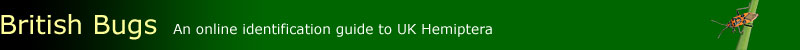Answer the following query concisely with a single word or phrase:
What is the purpose of the website?

identification guide